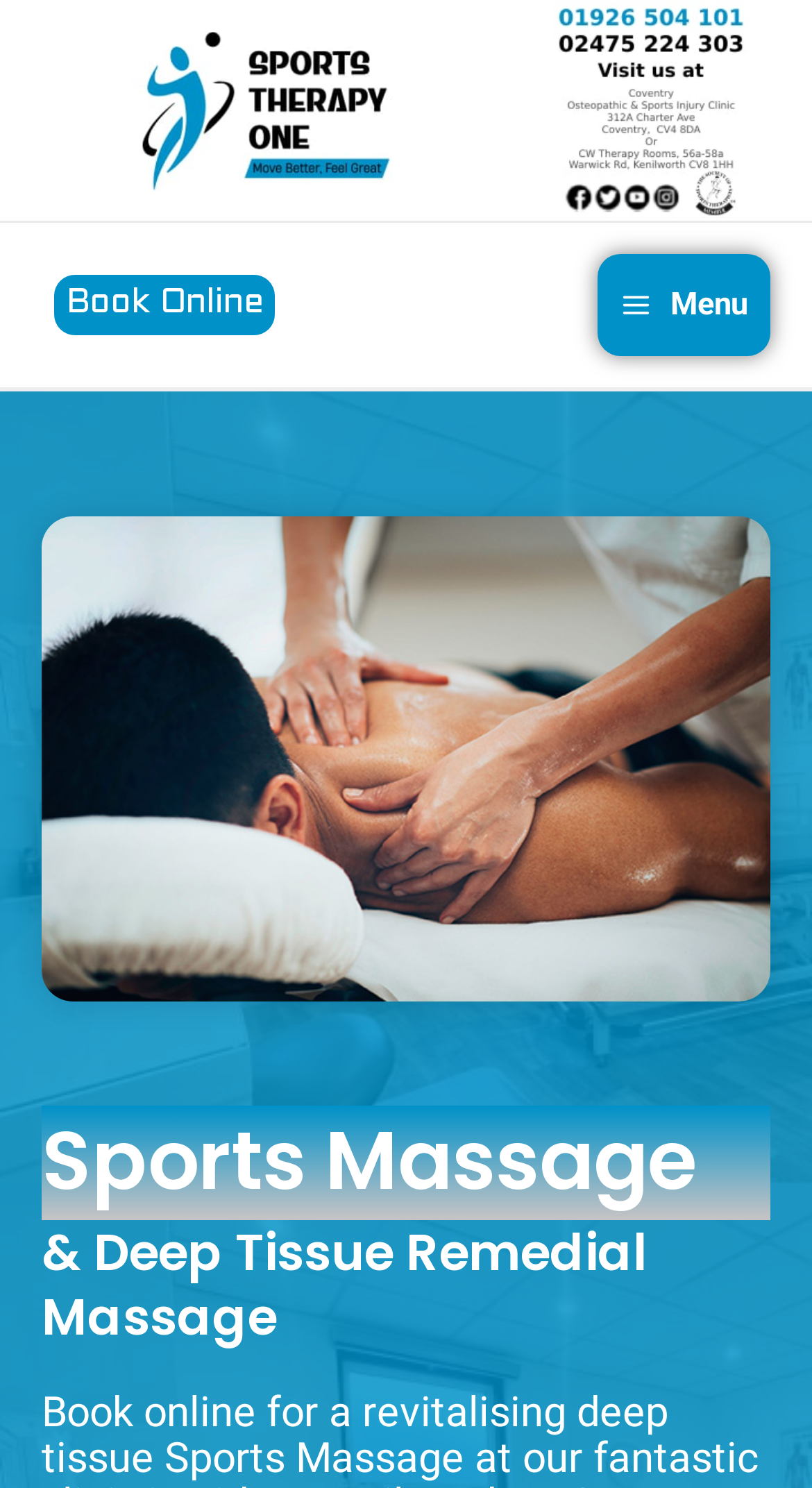Determine the bounding box coordinates (top-left x, top-left y, bottom-right x, bottom-right y) of the UI element described in the following text: alt="sports therapy one logo"

[0.051, 0.06, 0.605, 0.085]